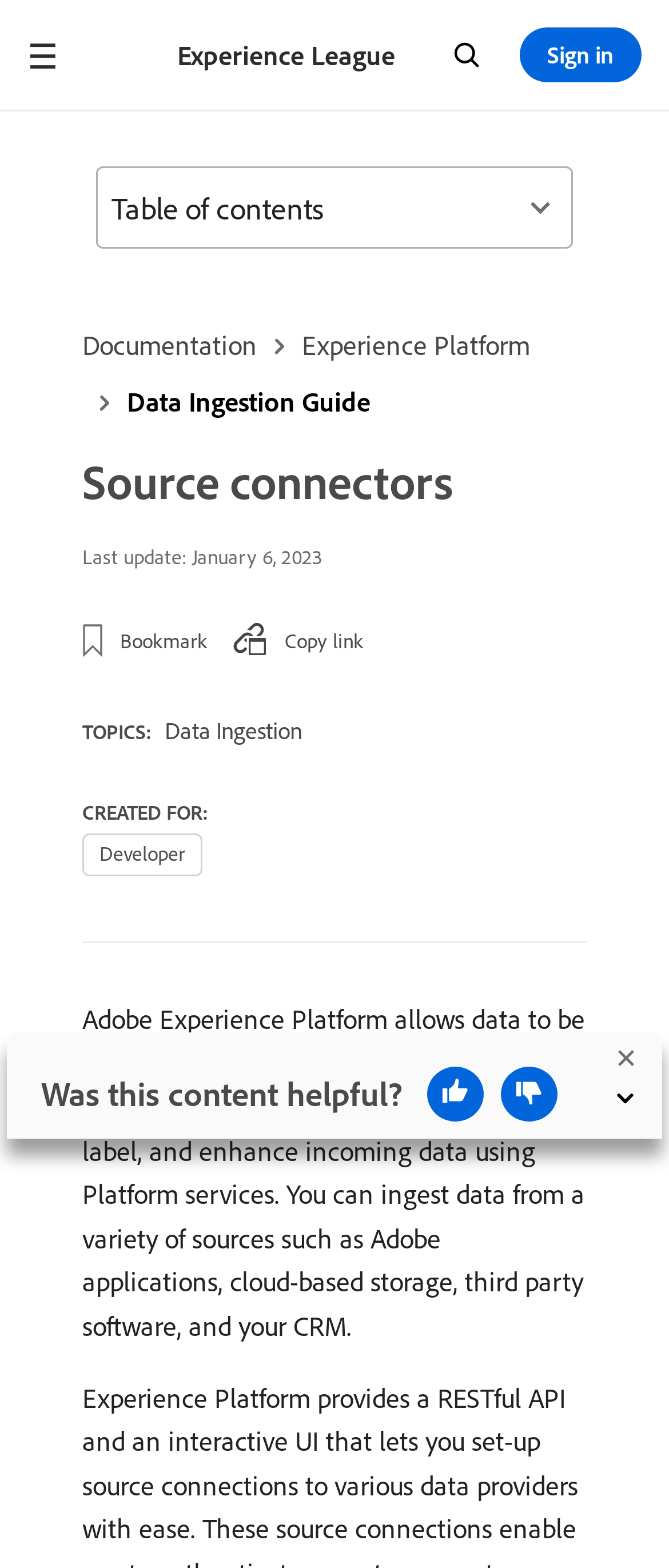Kindly respond to the following question with a single word or a brief phrase: 
Who is the intended audience of the webpage?

Developer